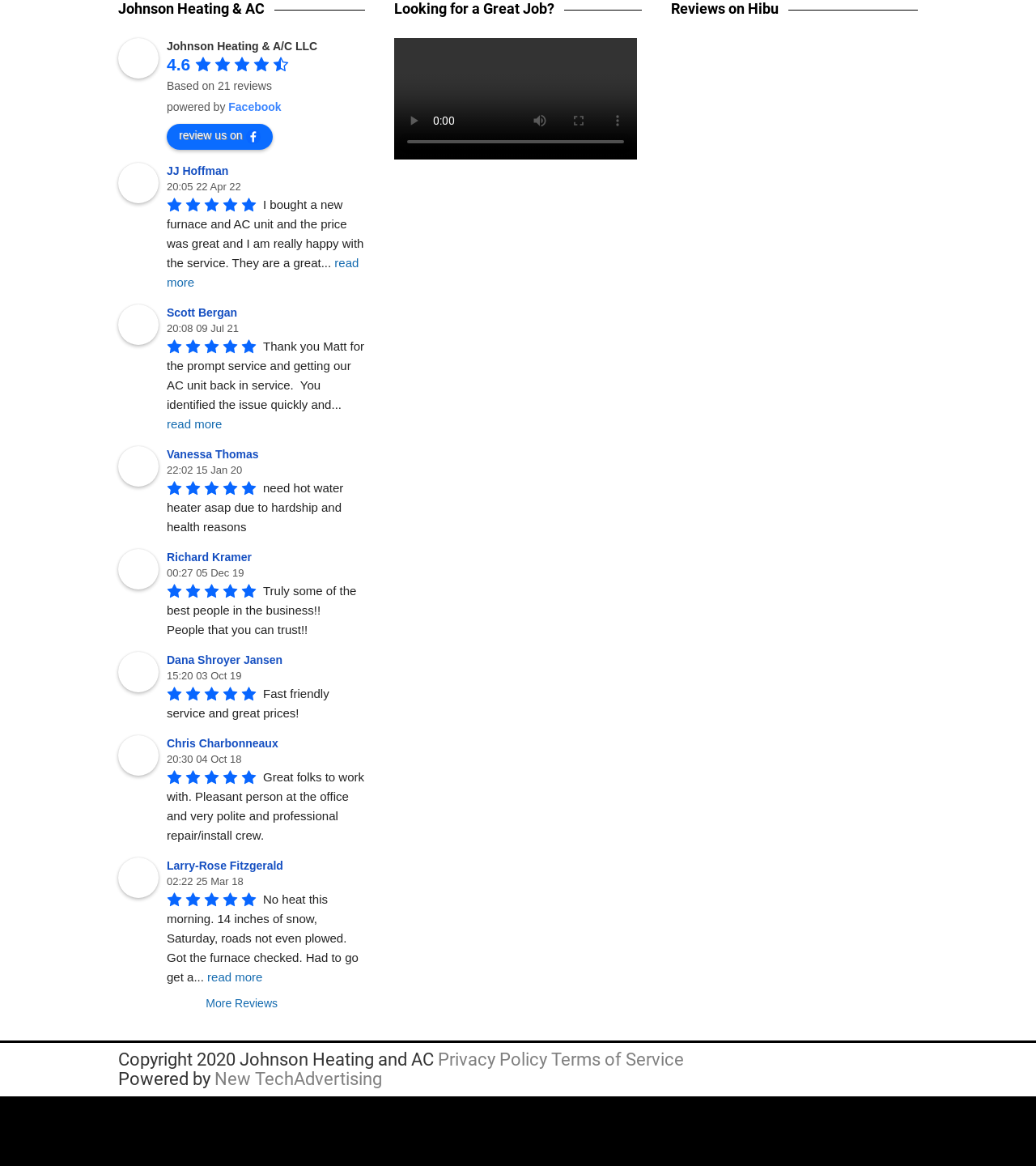How many reviews are displayed on the webpage?
Using the image as a reference, answer the question with a short word or phrase.

5